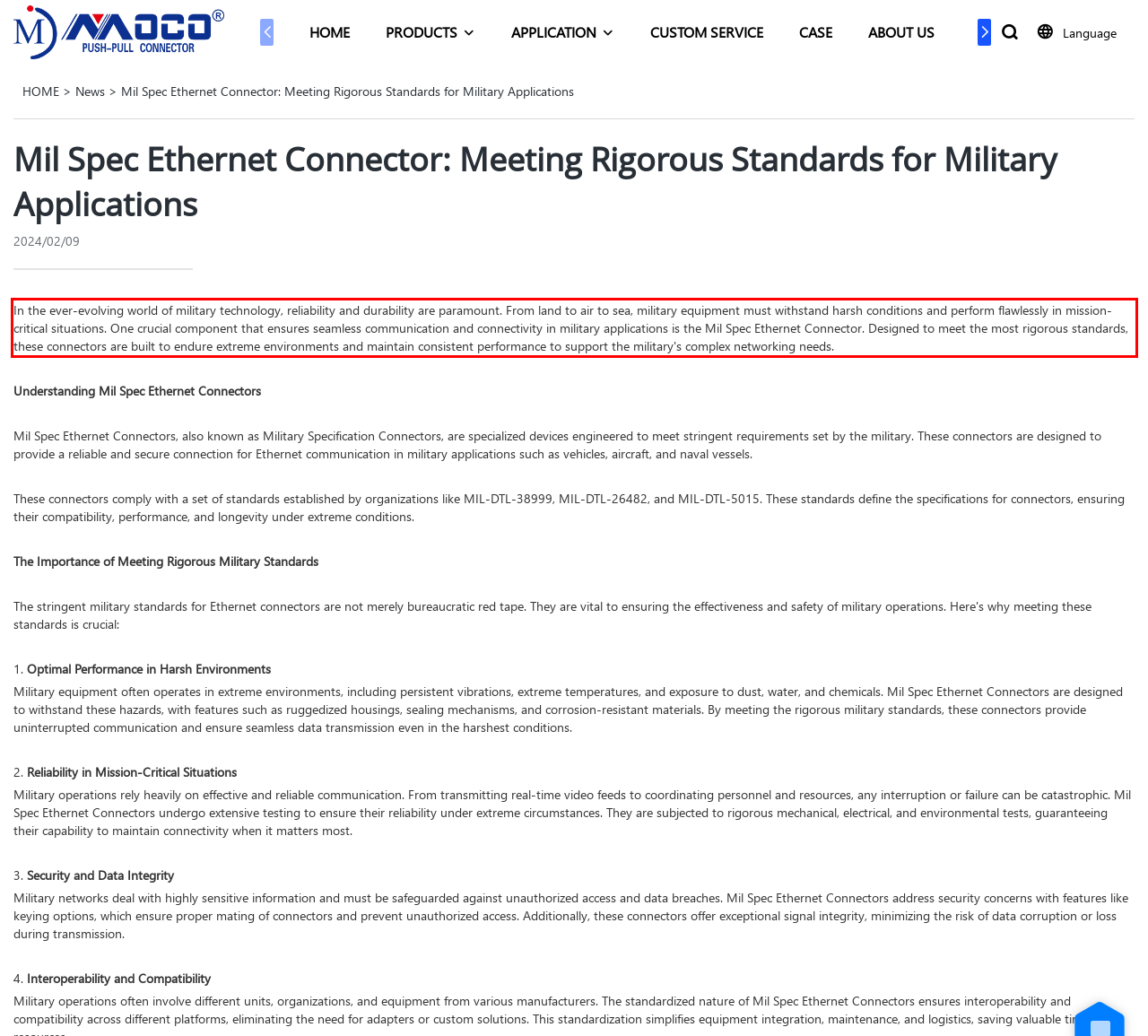Analyze the red bounding box in the provided webpage screenshot and generate the text content contained within.

In the ever-evolving world of military technology, reliability and durability are paramount. From land to air to sea, military equipment must withstand harsh conditions and perform flawlessly in mission-critical situations. One crucial component that ensures seamless communication and connectivity in military applications is the Mil Spec Ethernet Connector. Designed to meet the most rigorous standards, these connectors are built to endure extreme environments and maintain consistent performance to support the military's complex networking needs.